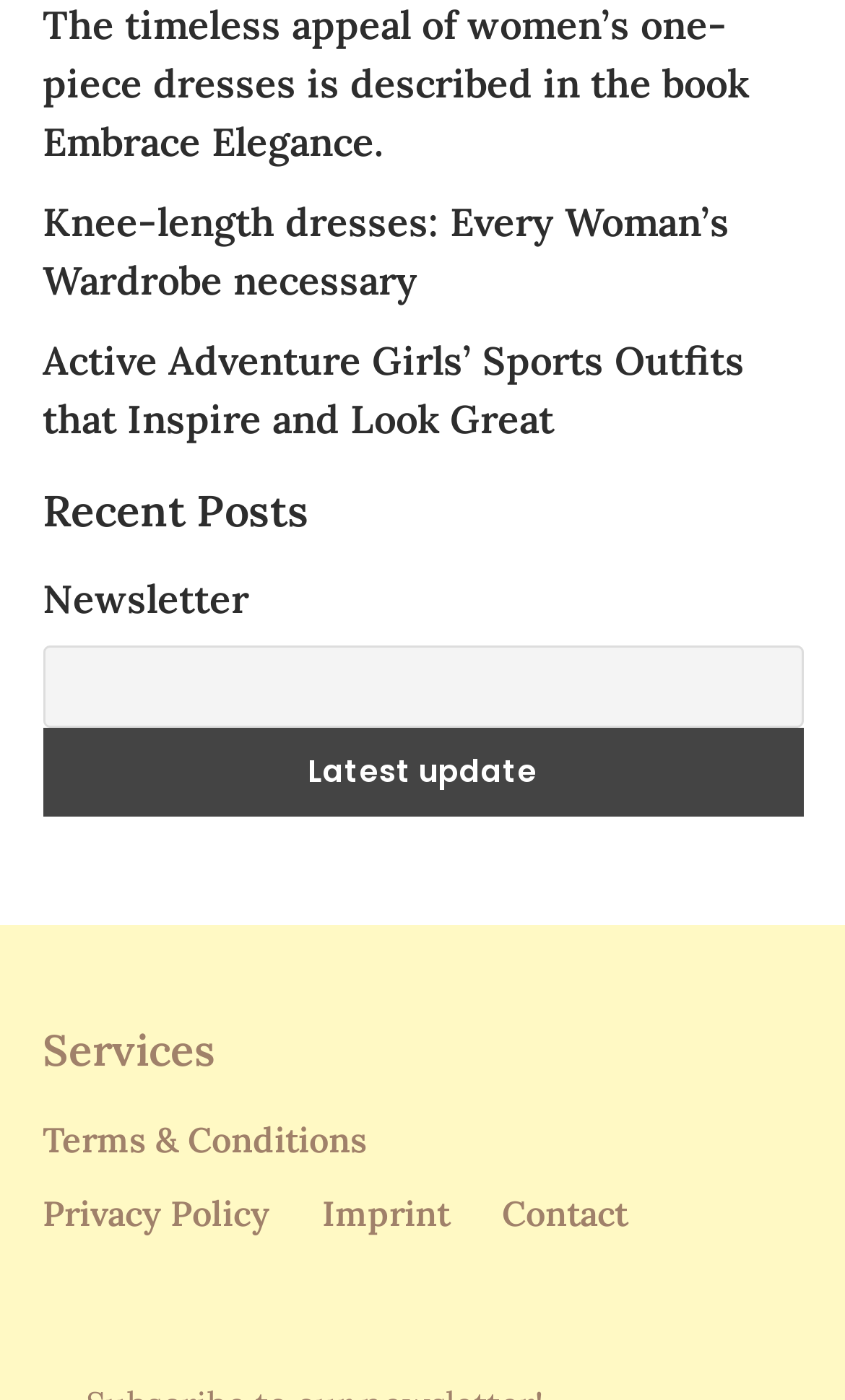Please identify the bounding box coordinates of the region to click in order to complete the task: "view April 2024". The coordinates must be four float numbers between 0 and 1, specified as [left, top, right, bottom].

None